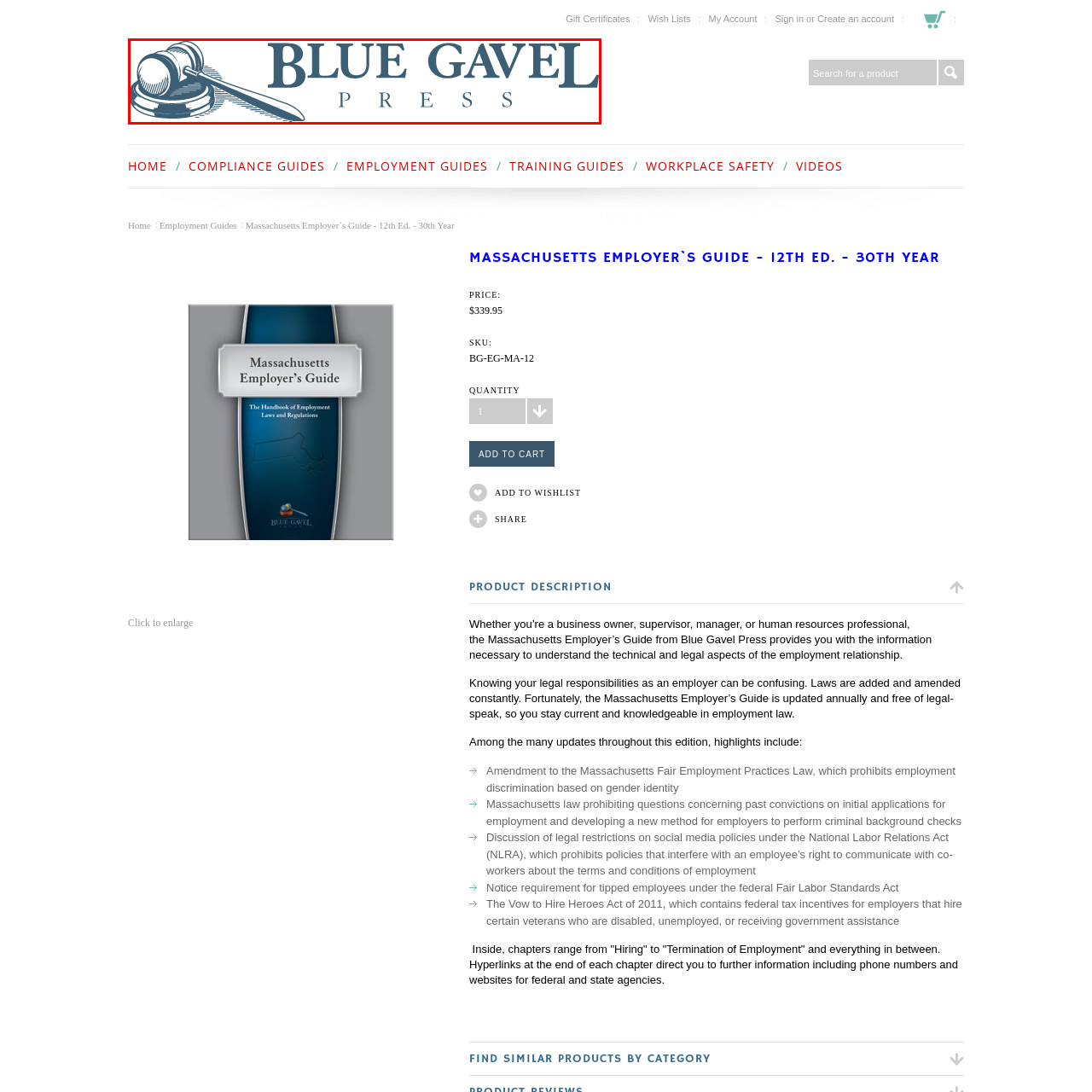Inspect the image bordered by the red bounding box and supply a comprehensive response to the upcoming question based on what you see in the image: What is the shape of the logo's base?

The logo of Blue Gavel Press showcases a gavel positioned atop a circular base, which provides a sense of stability and harmony to the overall design.